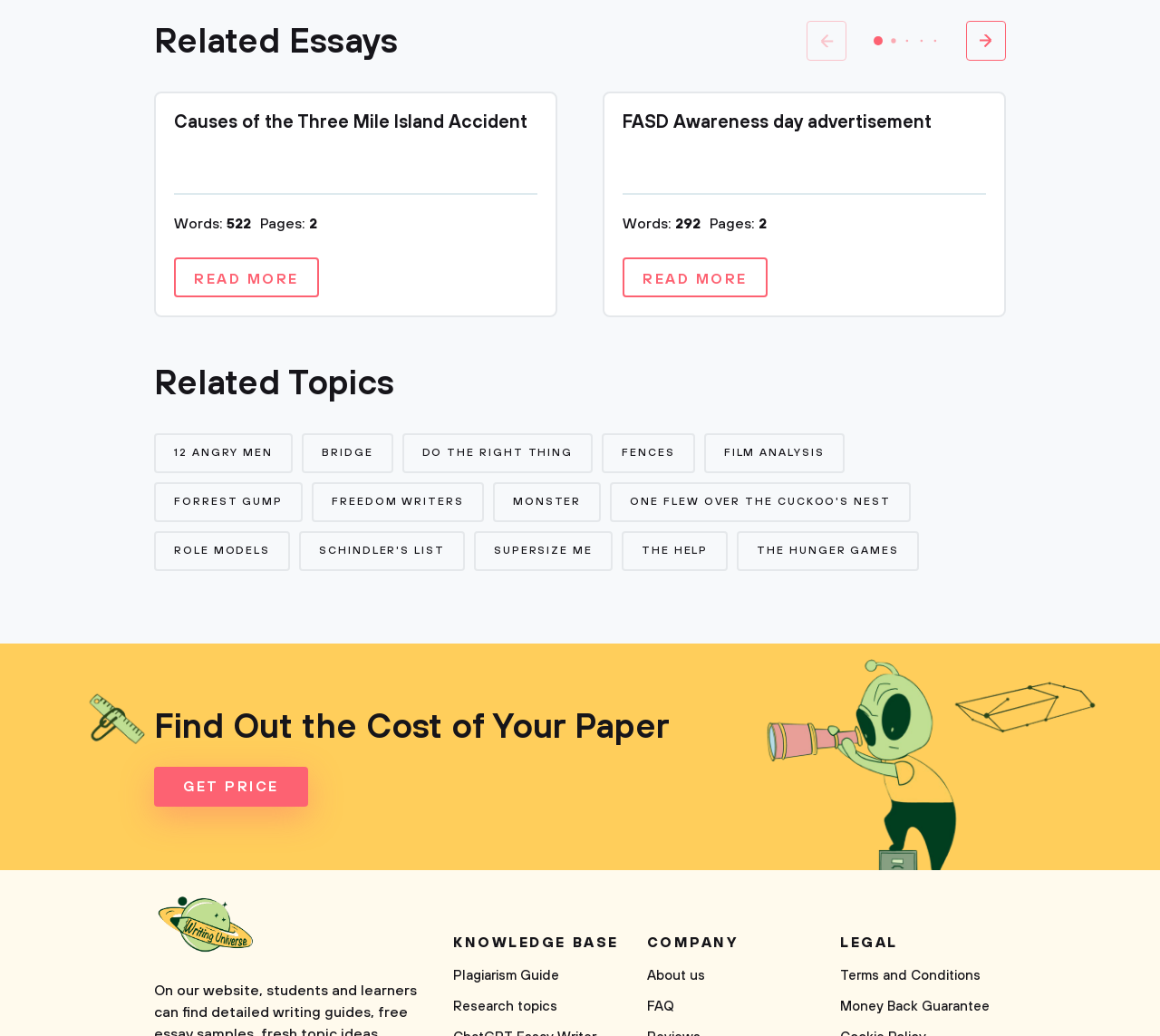How many related topics are listed?
Refer to the image and provide a detailed answer to the question.

I counted the number of link elements with text content under the heading 'Related Topics' and found that there are 12 links, each representing a related topic.